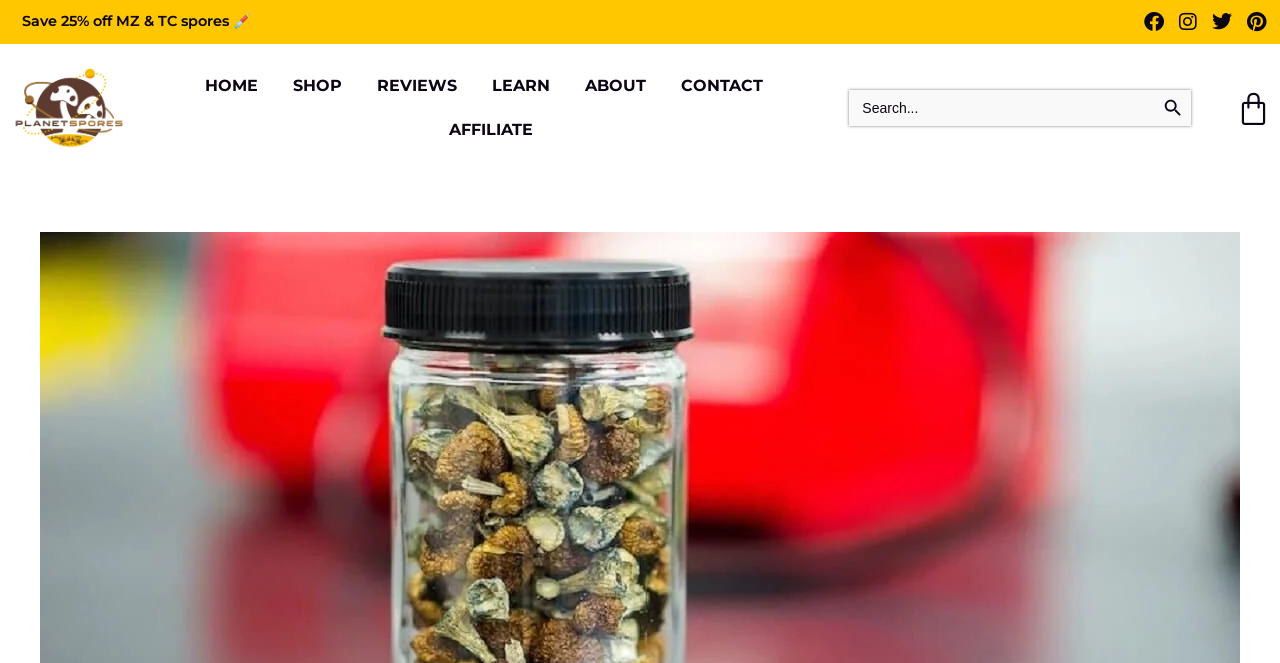Use the information in the screenshot to answer the question comprehensively: What is the icon next to the search button?

The search button has an icon of a magnifying glass, which is a common symbol for search functionality.